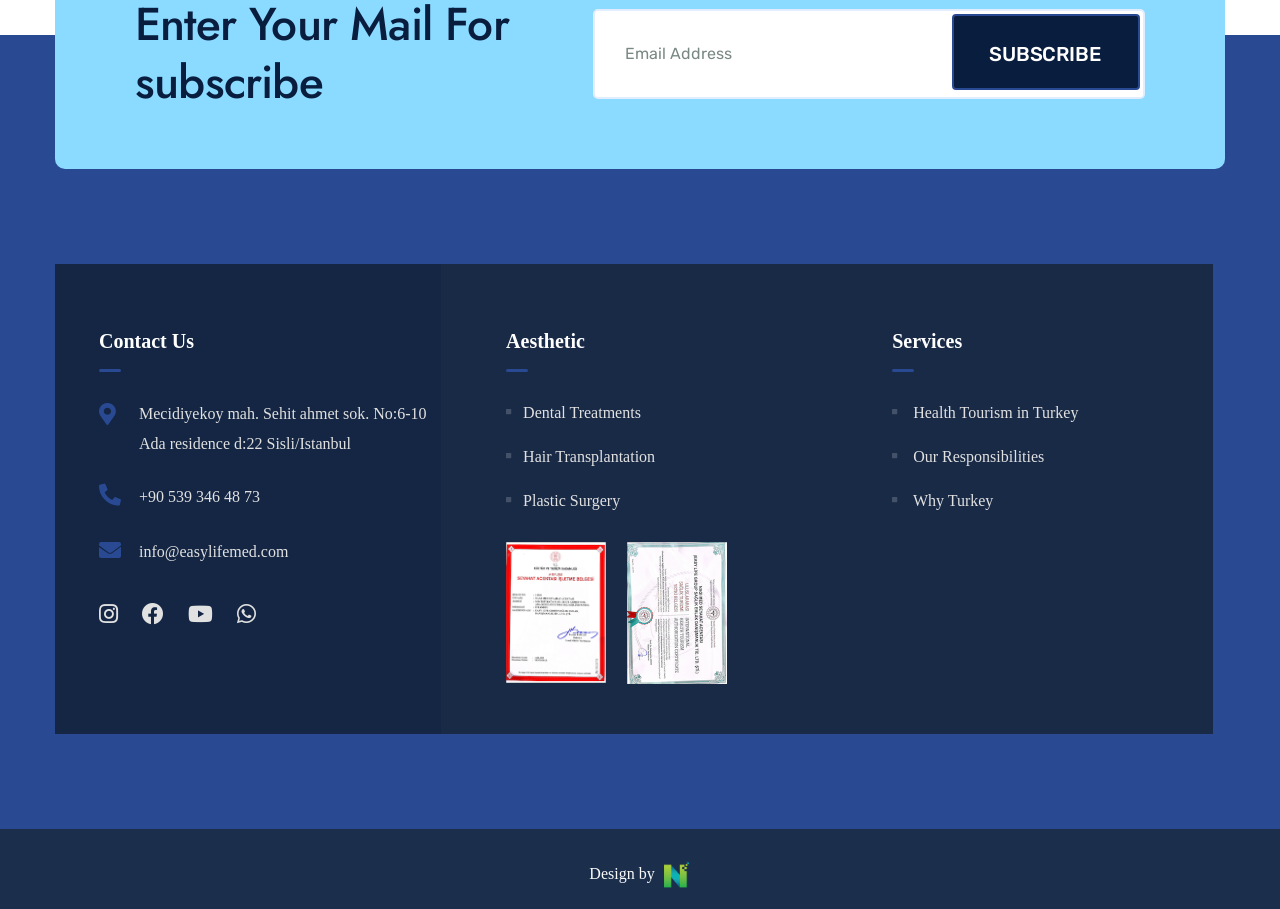How many social media icons are there? Refer to the image and provide a one-word or short phrase answer.

4